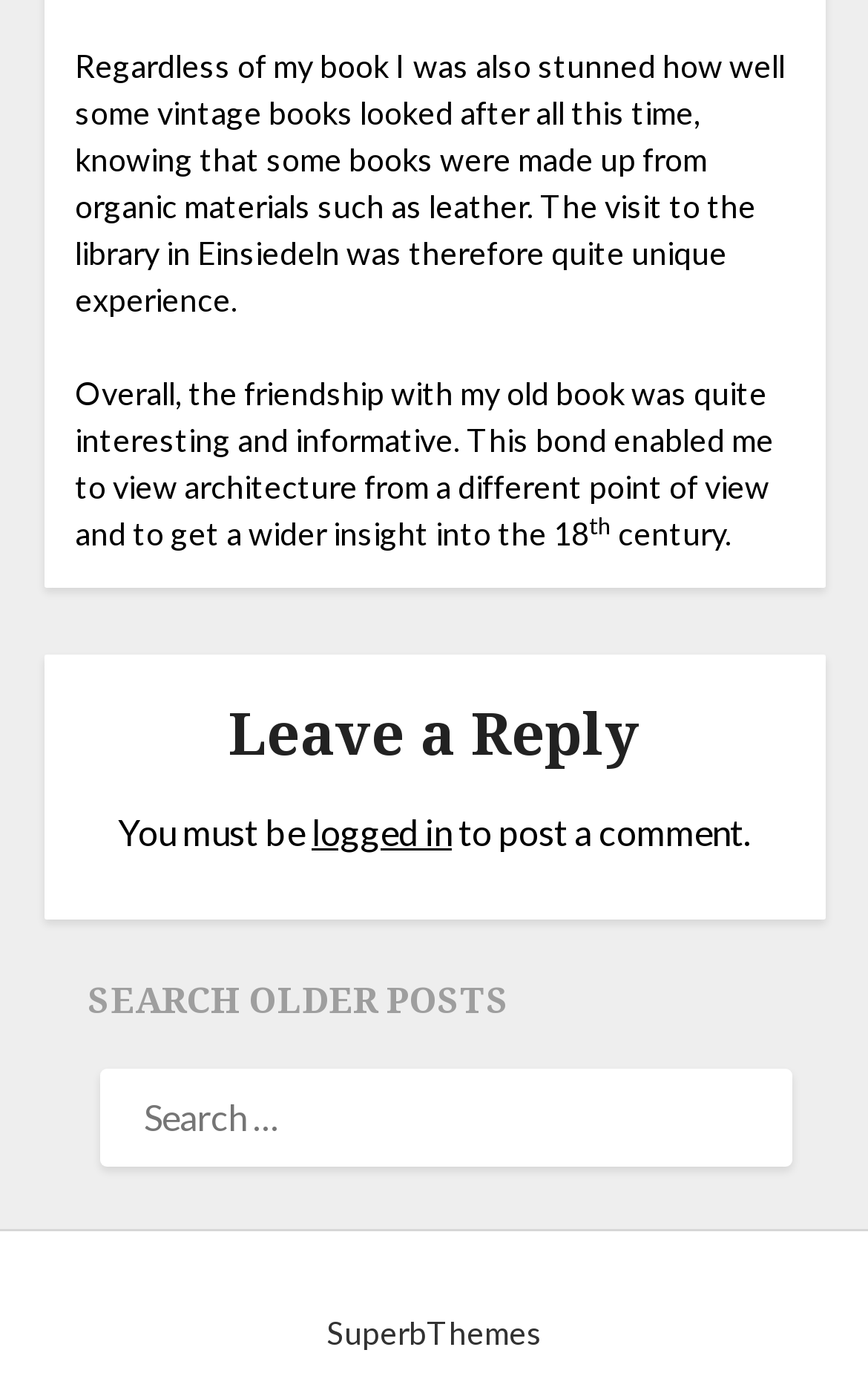Using the element description provided, determine the bounding box coordinates in the format (top-left x, top-left y, bottom-right x, bottom-right y). Ensure that all values are floating point numbers between 0 and 1. Element description: name="s" placeholder="Search …"

[0.114, 0.765, 0.912, 0.835]